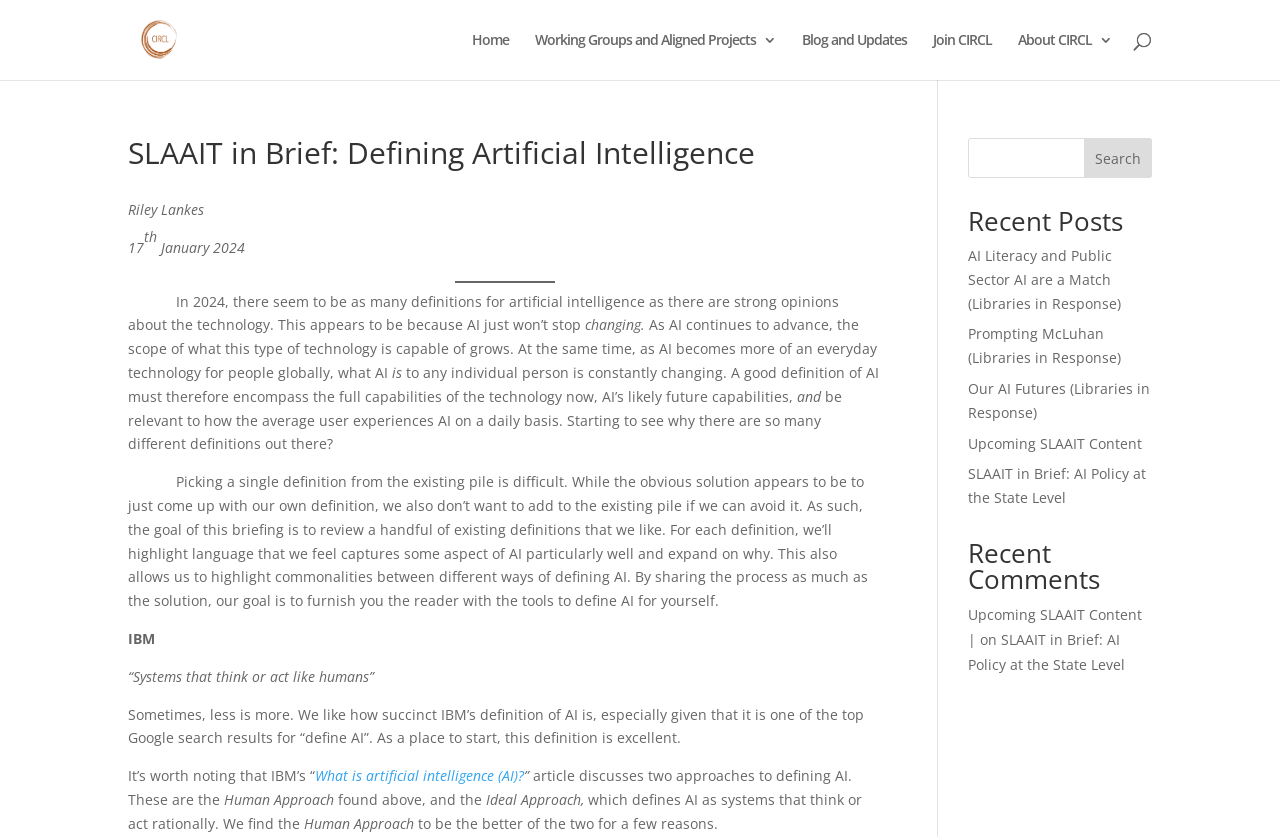Please identify the bounding box coordinates of the region to click in order to complete the task: "Click the 'Home' link". The coordinates must be four float numbers between 0 and 1, specified as [left, top, right, bottom].

[0.369, 0.039, 0.398, 0.096]